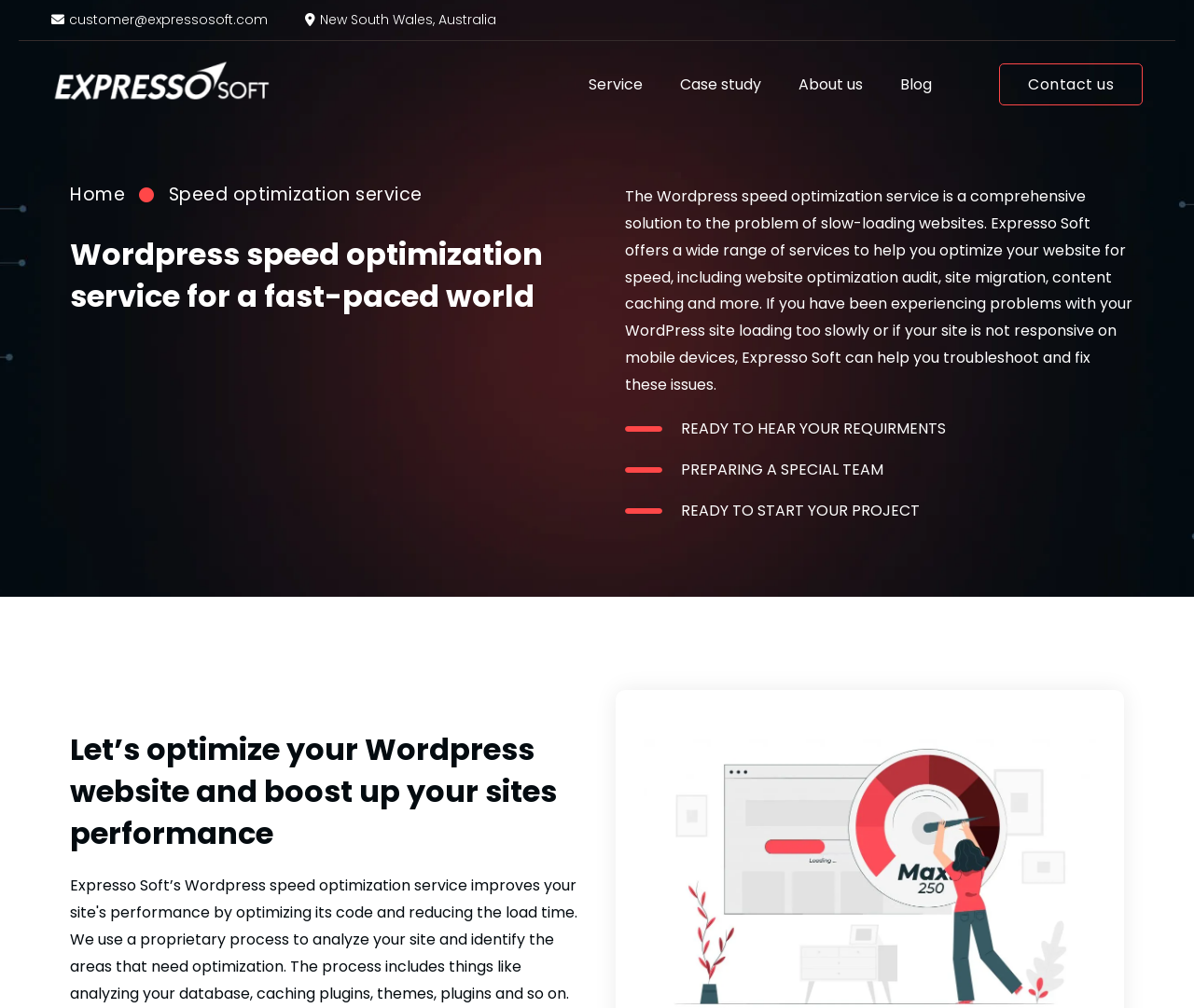What can Expresso Soft help with?
Observe the image and answer the question with a one-word or short phrase response.

Troubleshoot and fix website issues